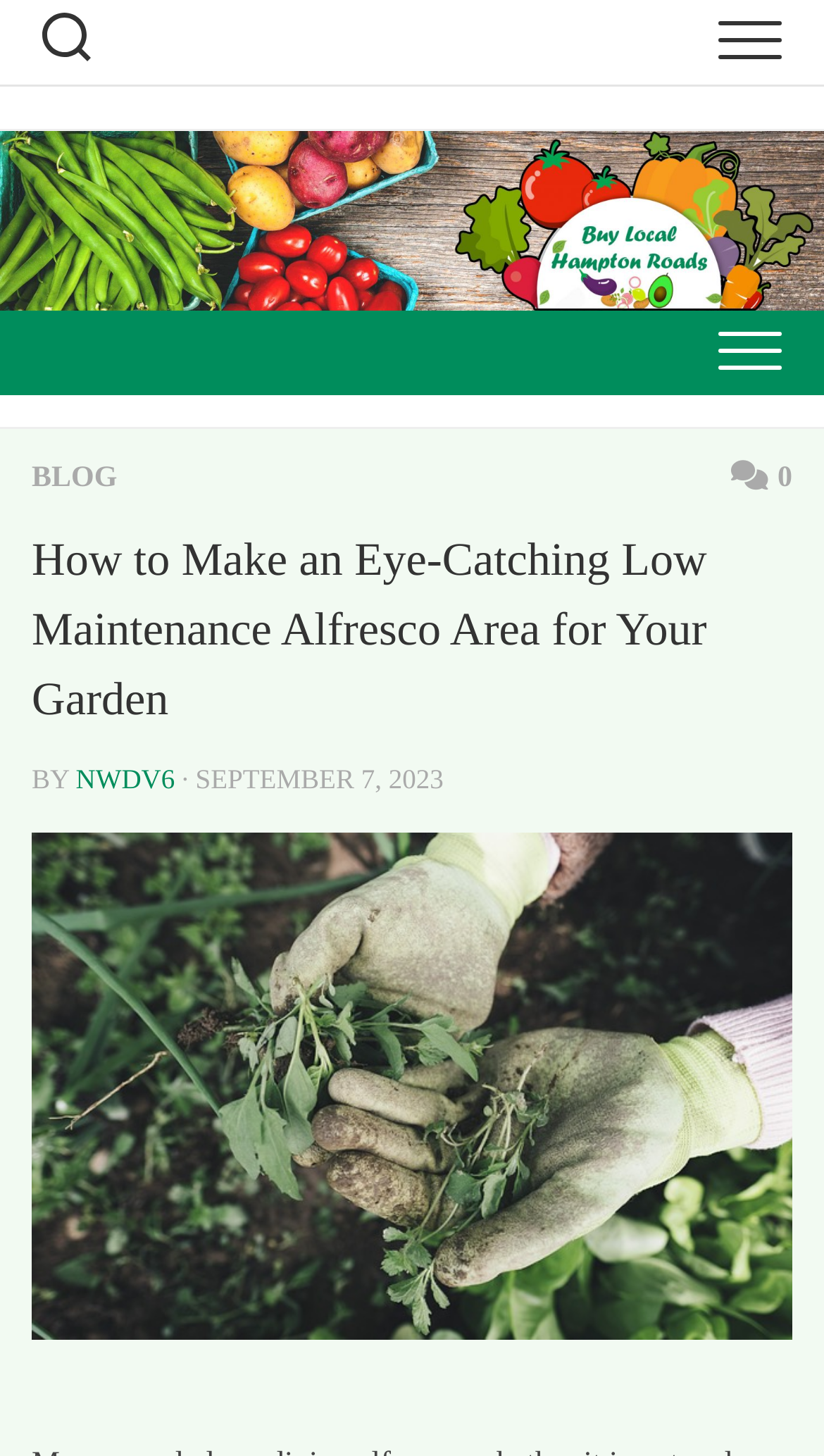Kindly respond to the following question with a single word or a brief phrase: 
How many buttons are present on the webpage?

3